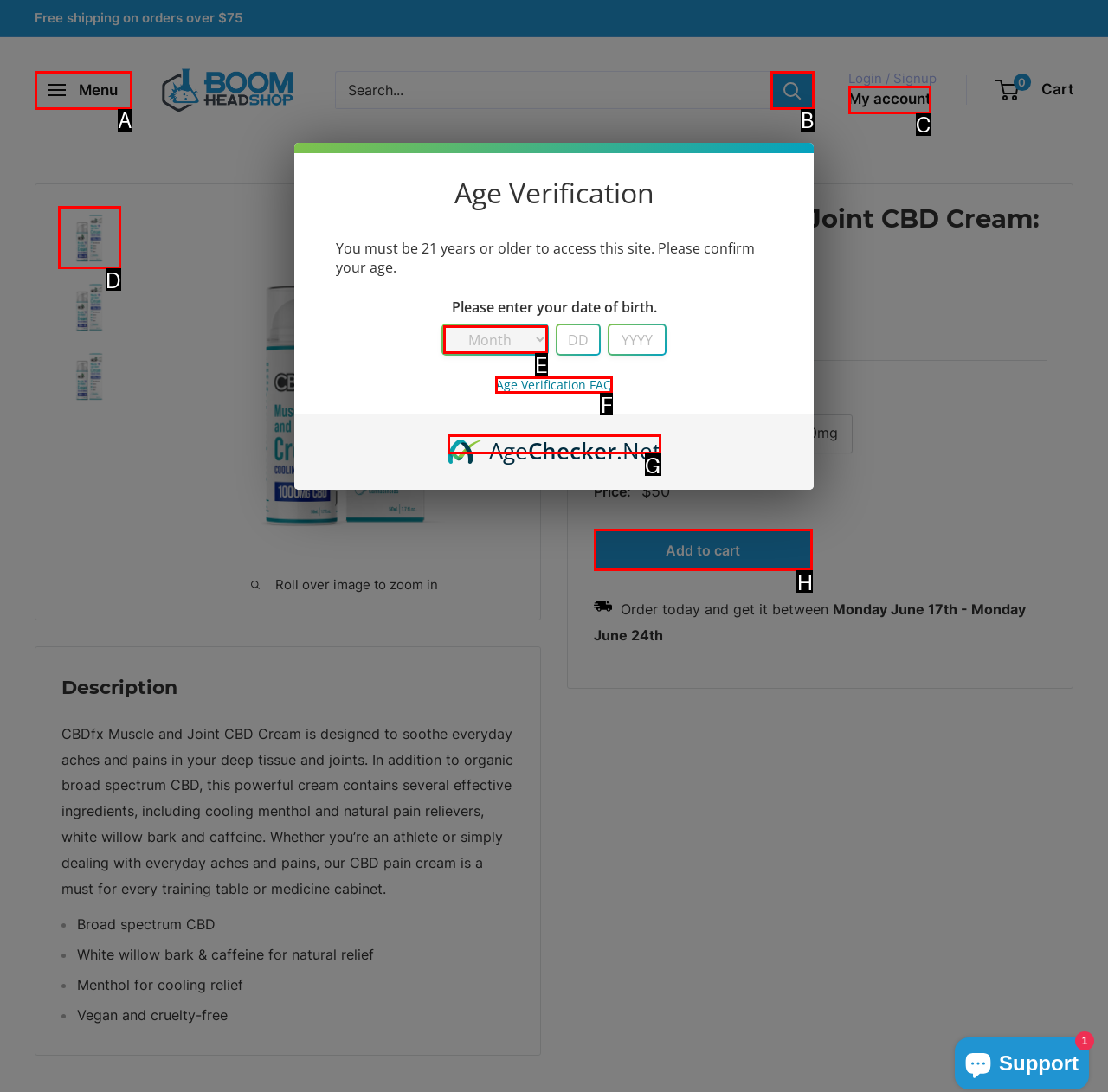From the given options, tell me which letter should be clicked to complete this task: Verify age
Answer with the letter only.

E